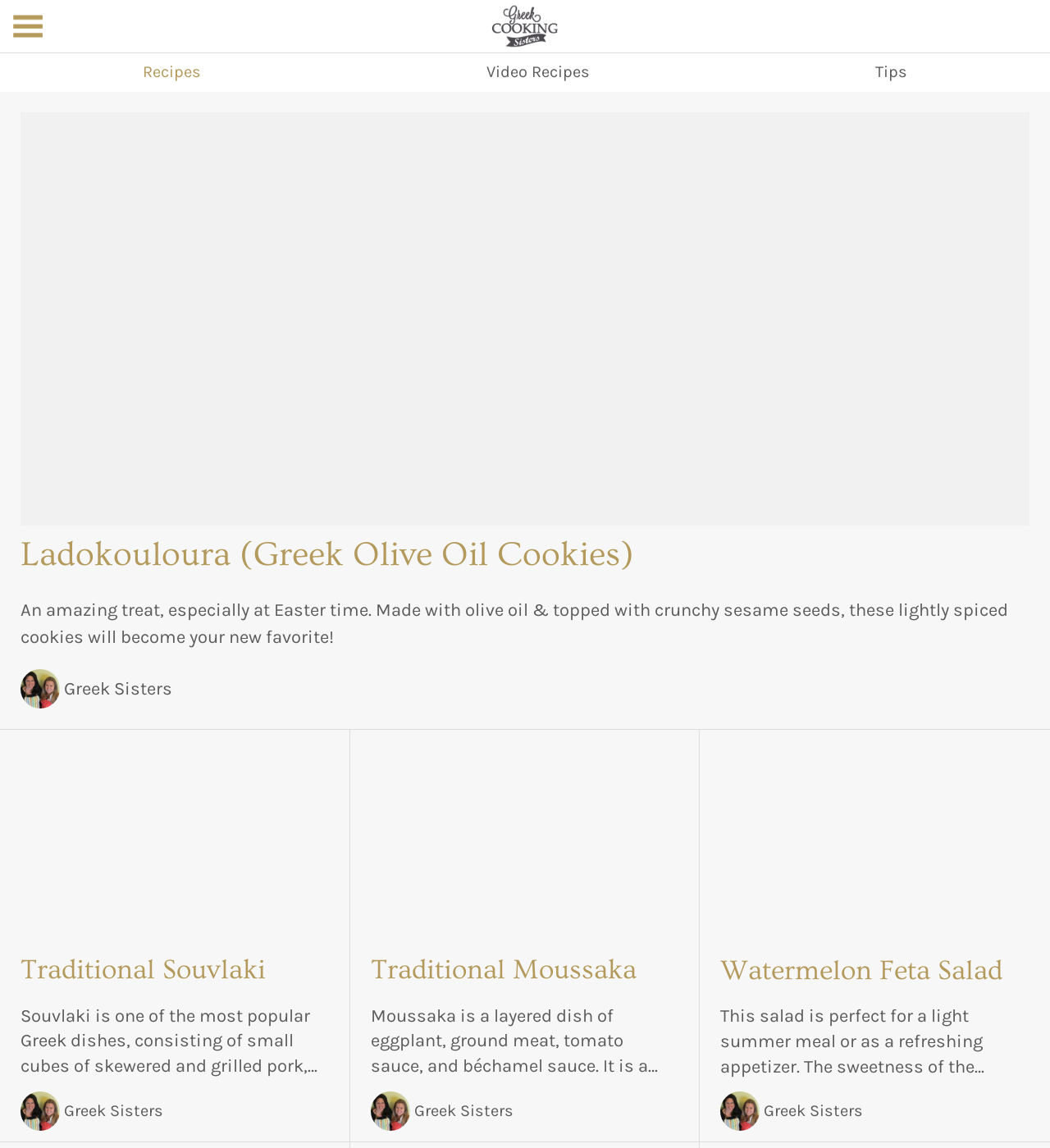Could you specify the bounding box coordinates for the clickable section to complete the following instruction: "Click the menu button"?

[0.012, 0.01, 0.041, 0.036]